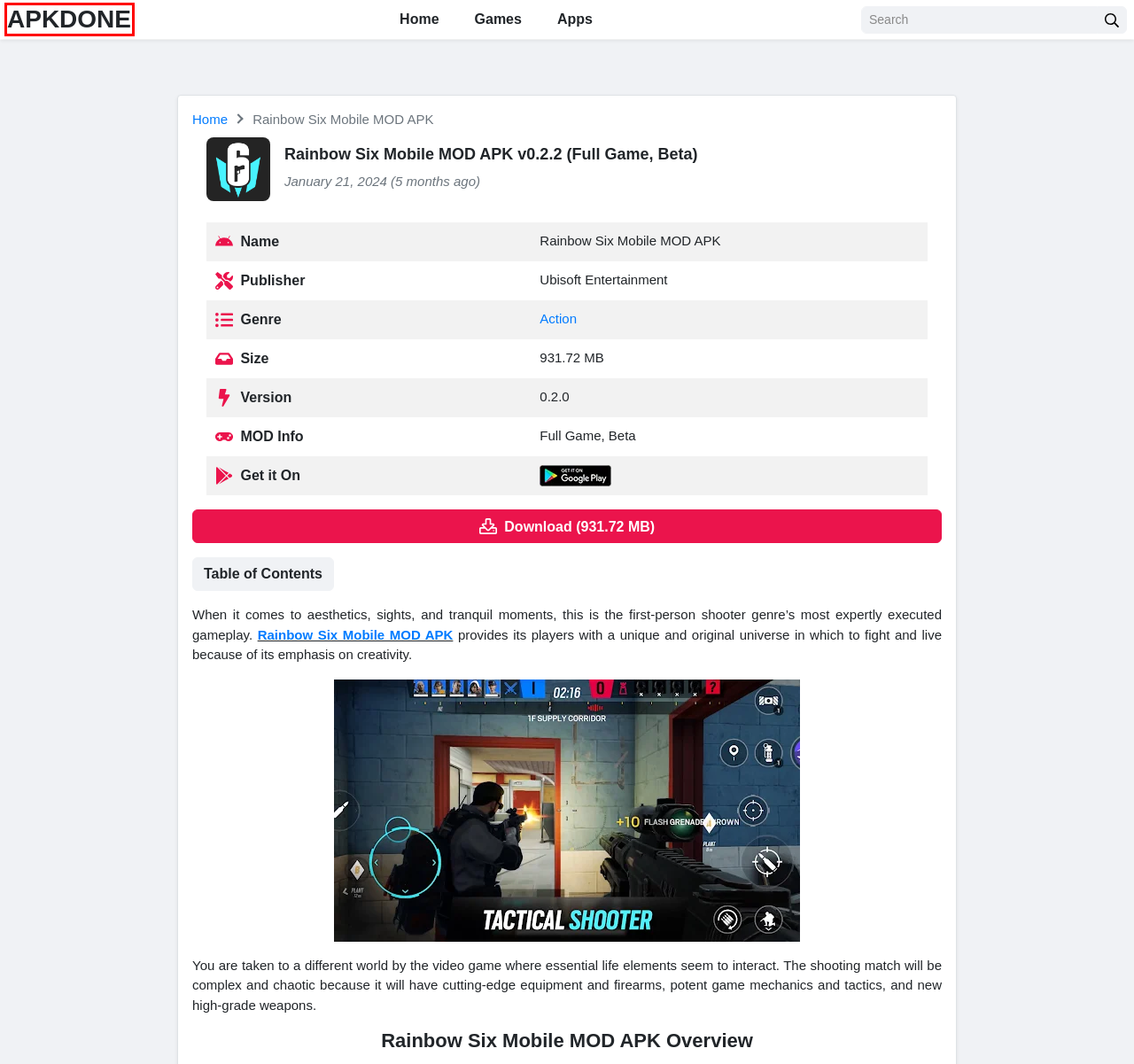Look at the screenshot of a webpage where a red bounding box surrounds a UI element. Your task is to select the best-matching webpage description for the new webpage after you click the element within the bounding box. The available options are:
A. Games – APKDONE
B. Garena Free Fire MAX MOD APK v2.102.2 (Diamonds, MOD Menu) | APKDONE
C. Contact Us – APKDONE
D. Apps – APKDONE
E. Manok Na Pula MOD APK v7.2 (Unlimited Money, Eye, Max Level) | APKDONE
F. Action – APKDONE
G. APKDONE – Download Free MOD APK
H. TERMS OF SERVICES – APKDONE

G